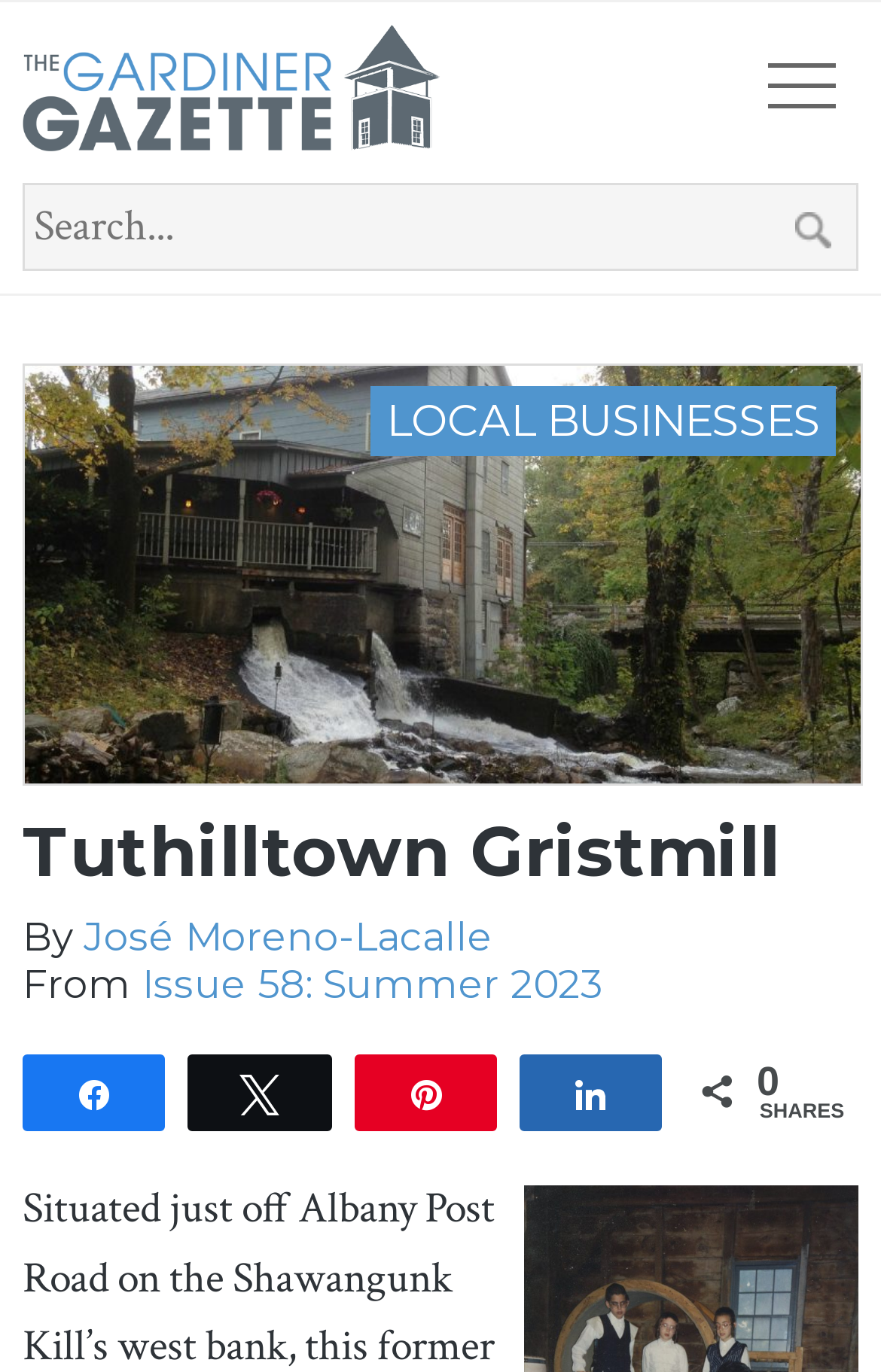Answer the following inquiry with a single word or phrase:
How many shares does the article have?

0